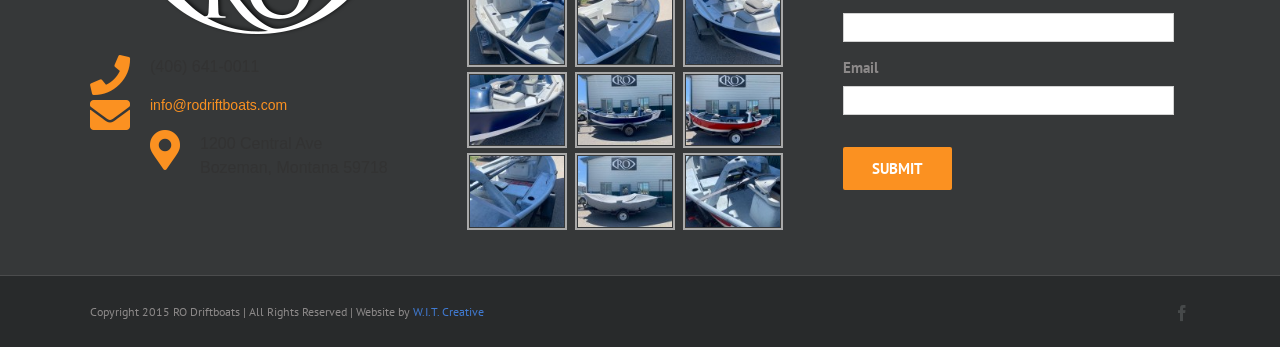Provide a brief response in the form of a single word or phrase:
What is the email address?

info@rodriftboats.com